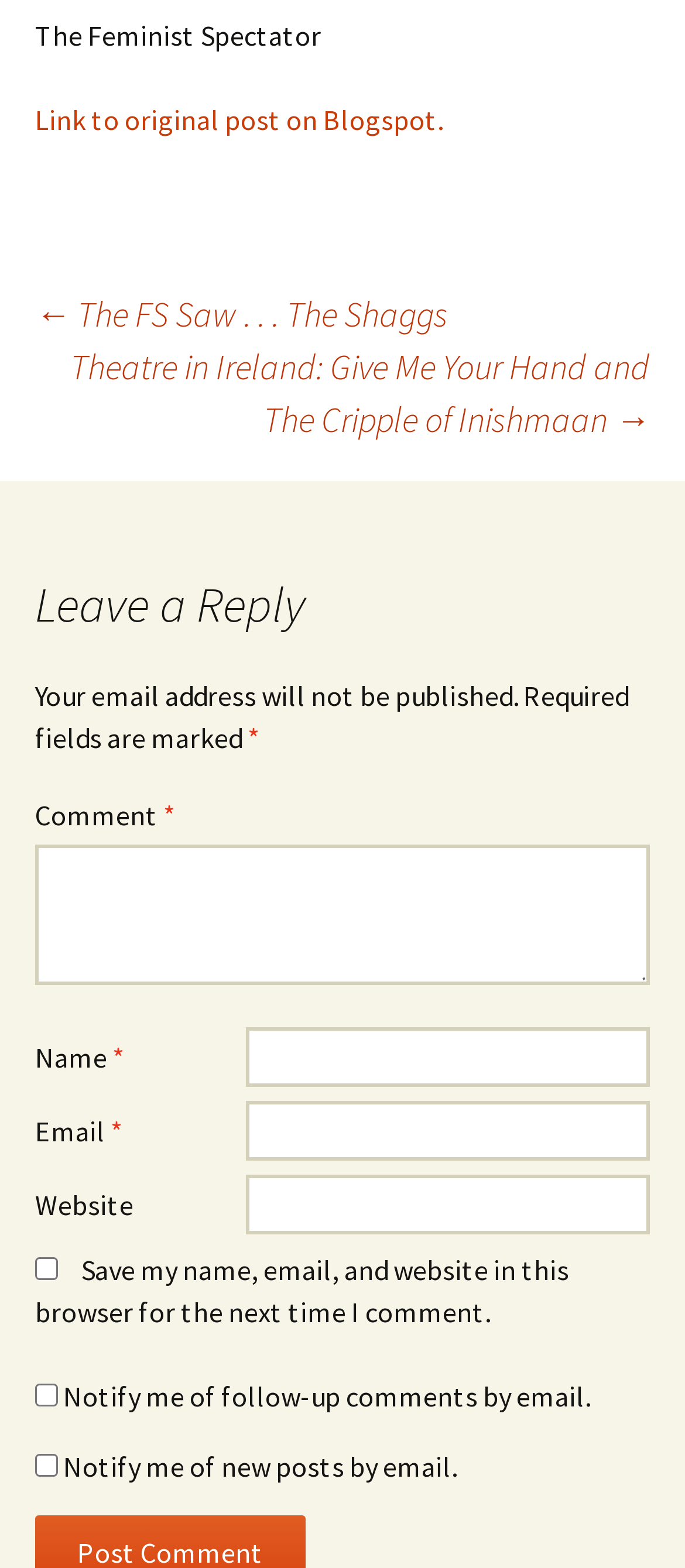Identify the bounding box coordinates of the element to click to follow this instruction: 'Click on the link to the original post on Blogspot'. Ensure the coordinates are four float values between 0 and 1, provided as [left, top, right, bottom].

[0.051, 0.065, 0.646, 0.088]